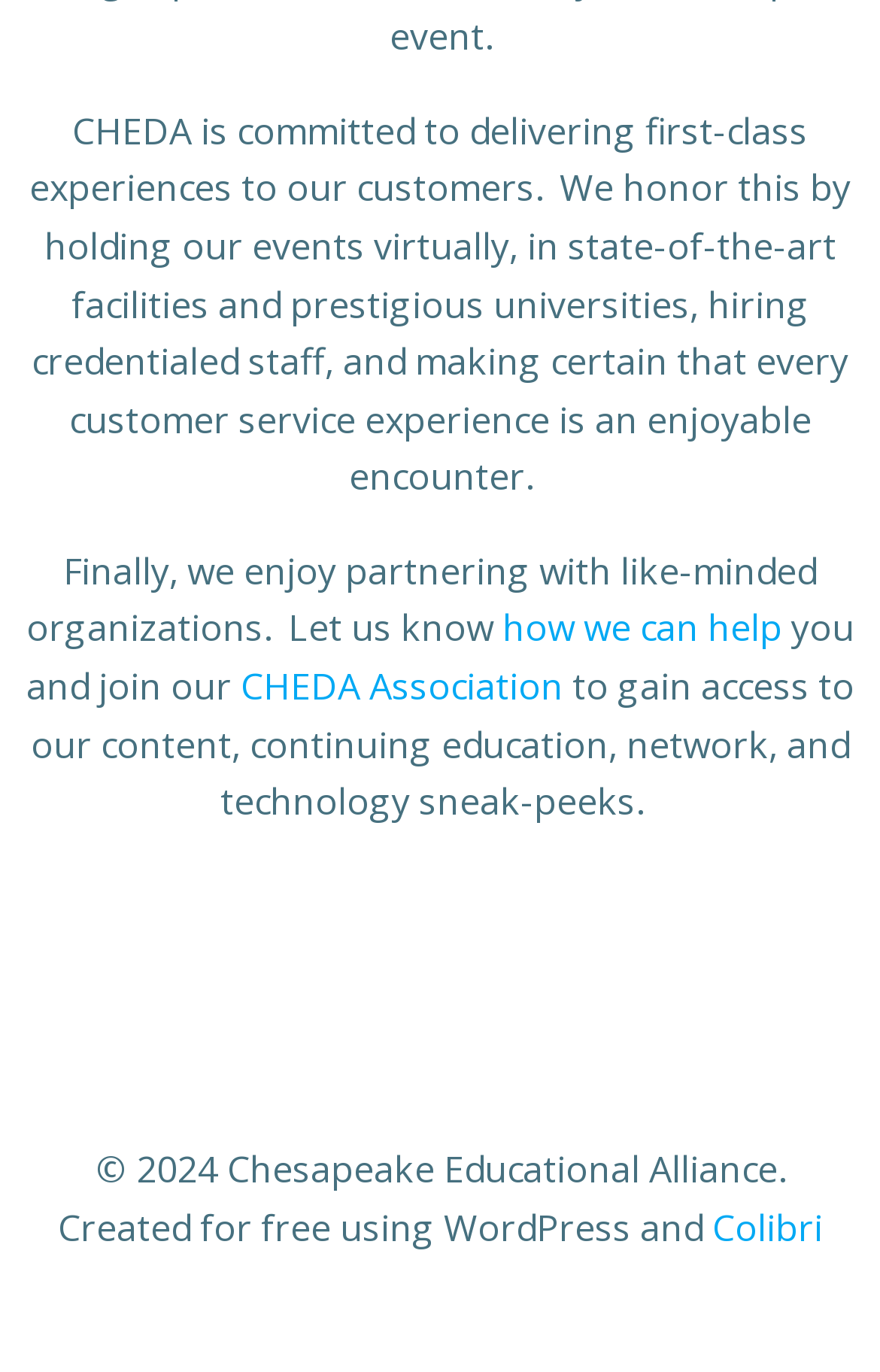Find the bounding box of the UI element described as: "aria-label="Go to slide 1"". The bounding box coordinates should be given as four float values between 0 and 1, i.e., [left, top, right, bottom].

None